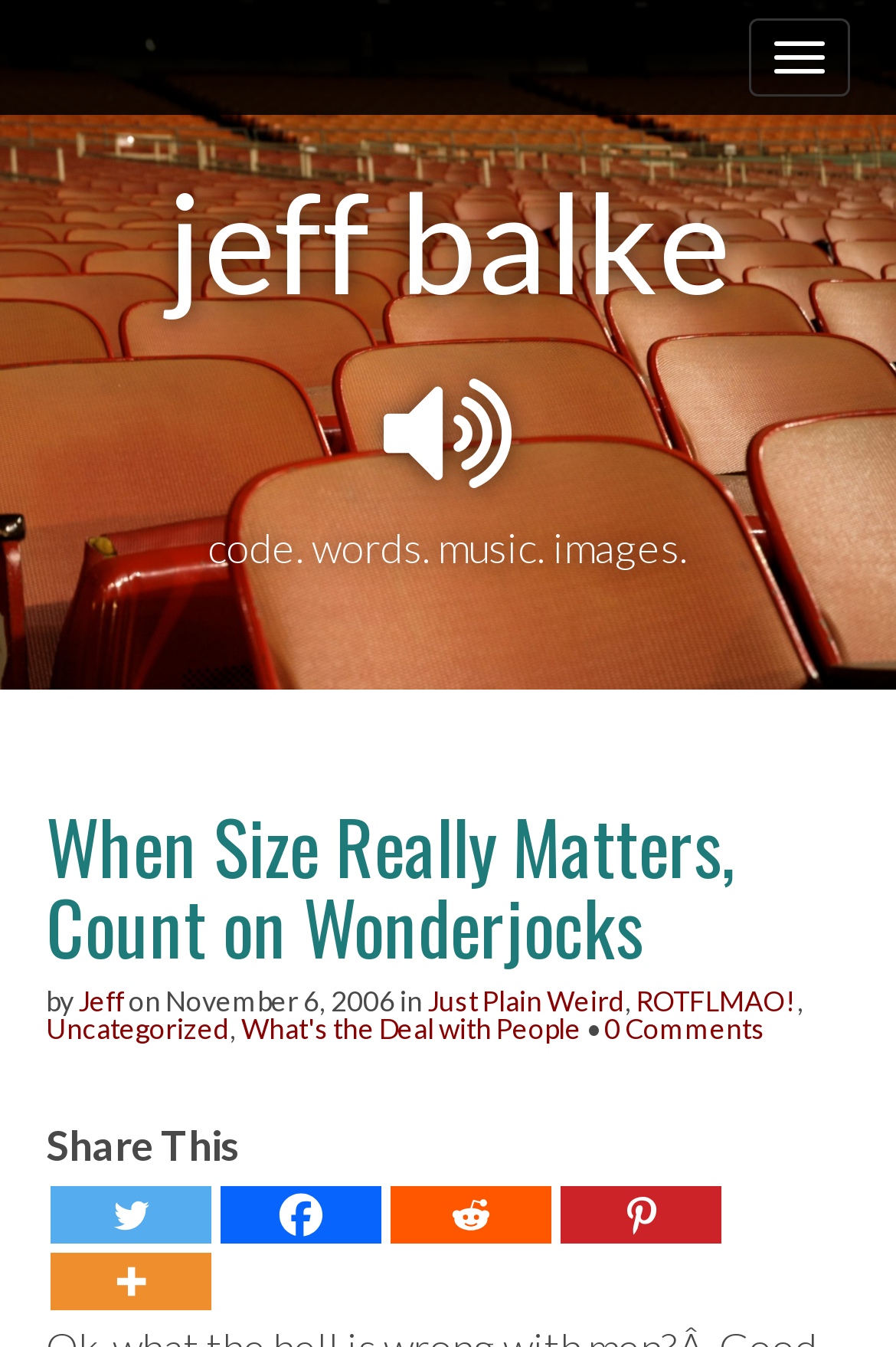Could you please study the image and provide a detailed answer to the question:
What is the category of the article?

The category of the article can be found by looking at the text below the main heading, which includes the category 'Just Plain Weird'.